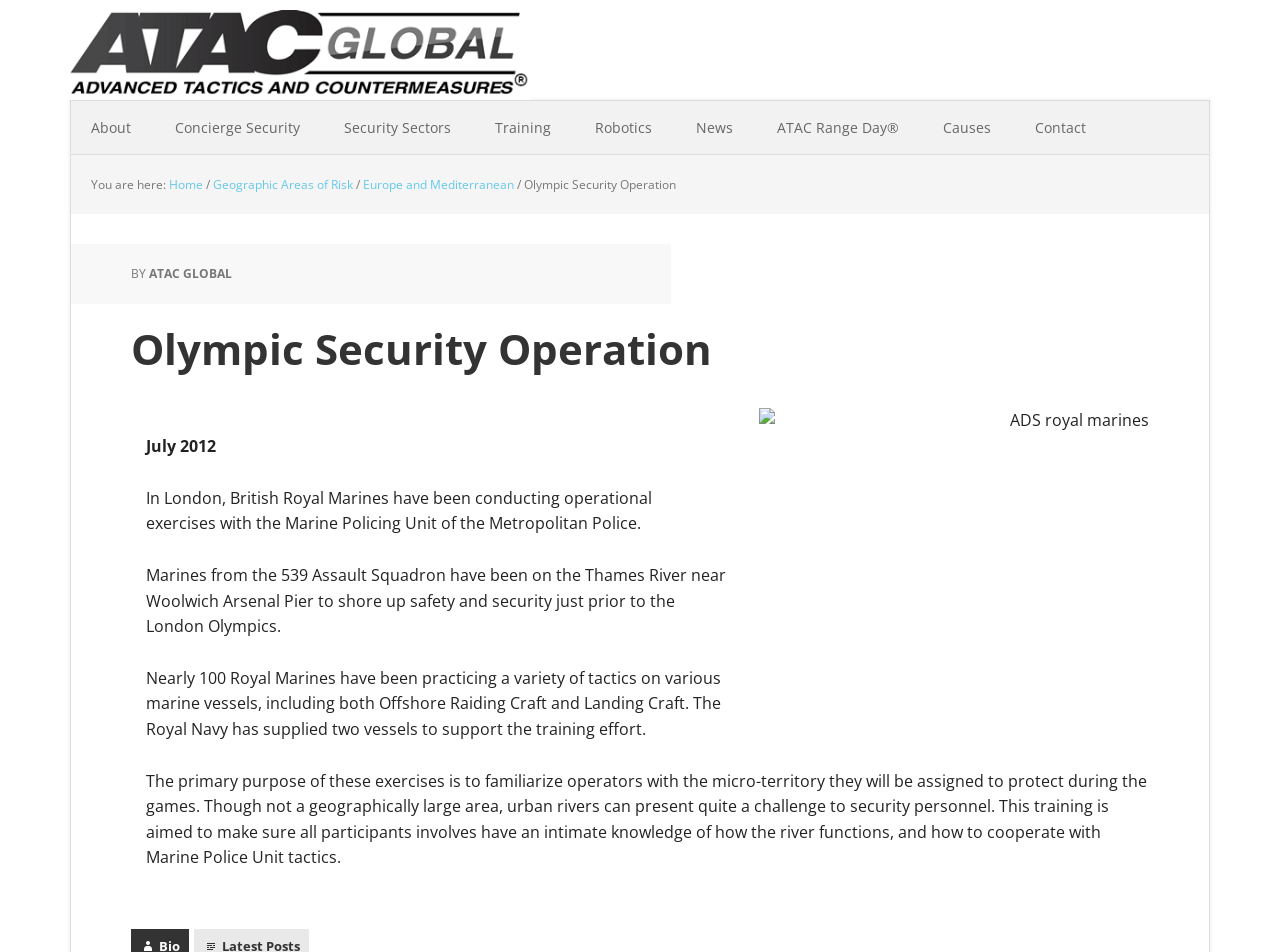Craft a detailed narrative of the webpage's structure and content.

The webpage is about Olympic Security Operation, specifically focusing on ATAC Global. At the top, there is a link to "ATAC Global" and a navigation menu labeled "Main" that contains several links, including "About", "Concierge Security", "Security Sectors", "Training", "Robotics", "News", "ATAC Range Day", "Causes", and "Contact". 

Below the navigation menu, there is a breadcrumb trail that shows the current page's location, starting with "Home" and followed by "Geographic Areas of Risk", "Europe and Mediterranean", and finally "Olympic Security Operation". 

The main content of the page is divided into two sections. On the left, there is a header section that contains the title "Olympic Security Operation" and a subheading "BY ATAC GLOBAL". Below the header, there is an image of "ADS royal marines". 

On the right side of the page, there is a block of text that describes the Olympic Security Operation. The text is divided into four paragraphs, each describing the security exercises conducted by the British Royal Marines in preparation for the London Olympics. The paragraphs provide details about the training, including the location, the number of participants, and the purpose of the exercises.